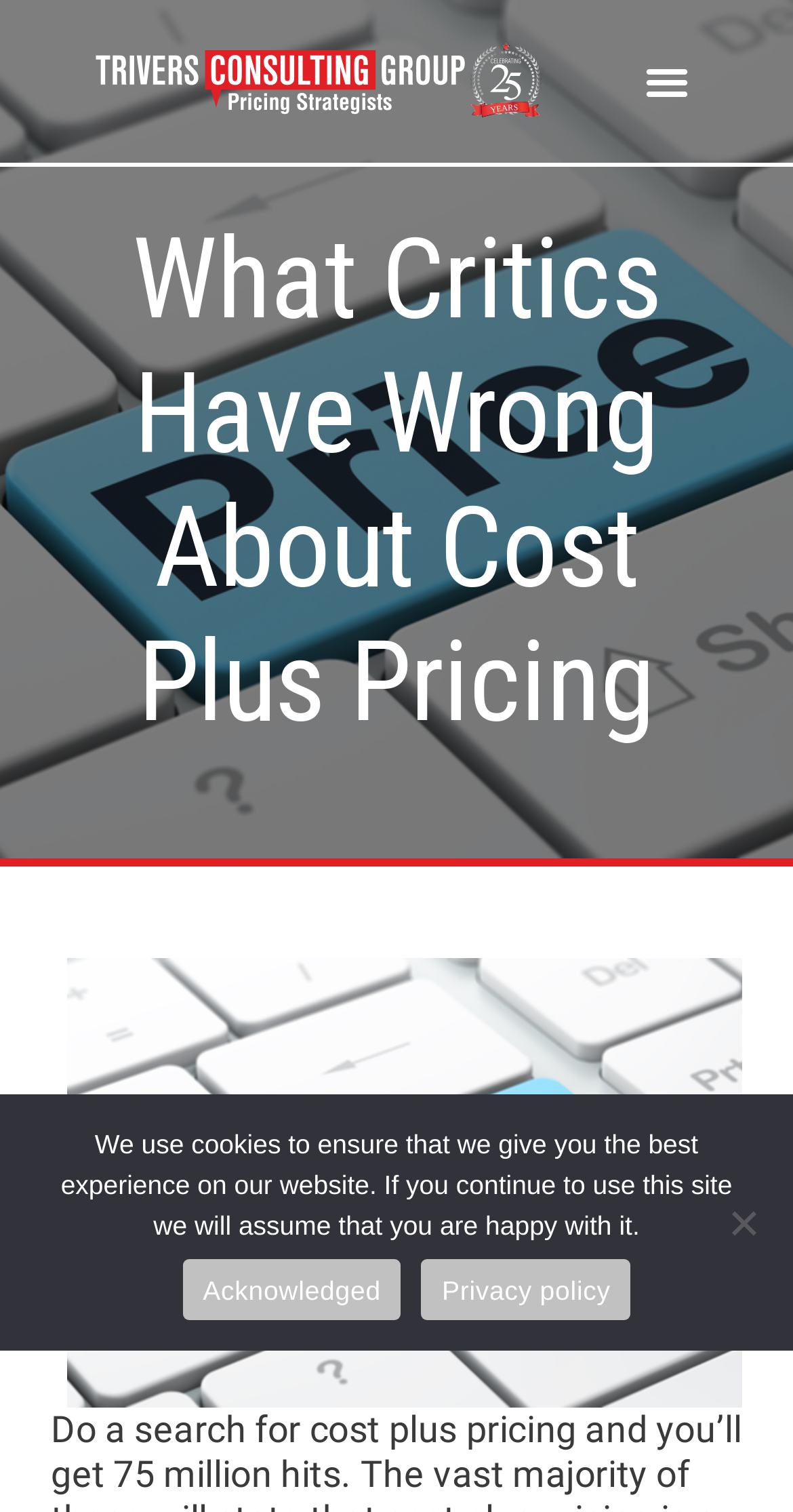What is the topic of the webpage?
Using the image as a reference, answer with just one word or a short phrase.

Cost plus pricing